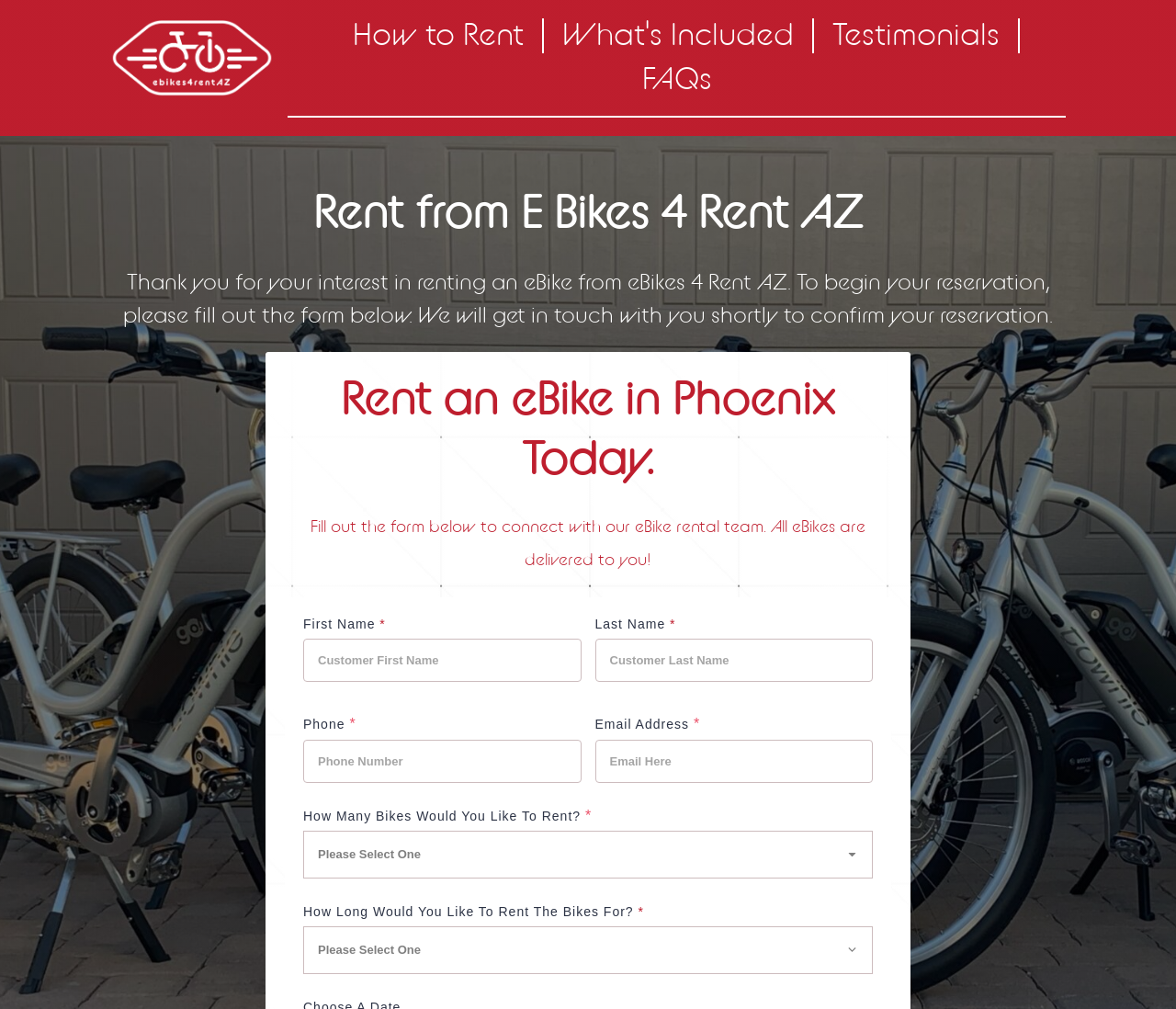Please provide a one-word or phrase answer to the question: 
What is the purpose of this webpage?

Renting an eBike